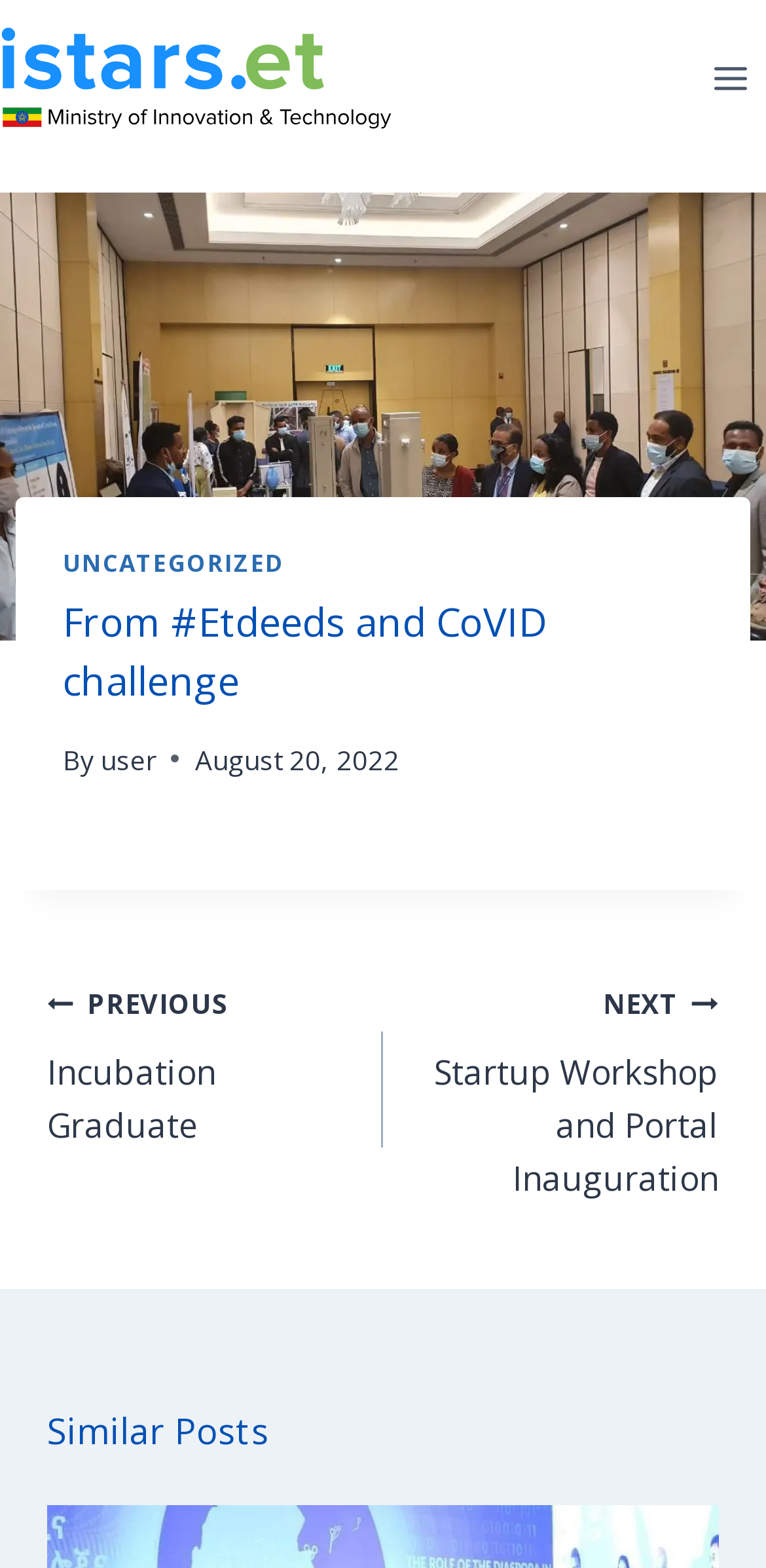Given the following UI element description: "Toggle Menu", find the bounding box coordinates in the webpage screenshot.

[0.906, 0.031, 1.0, 0.07]